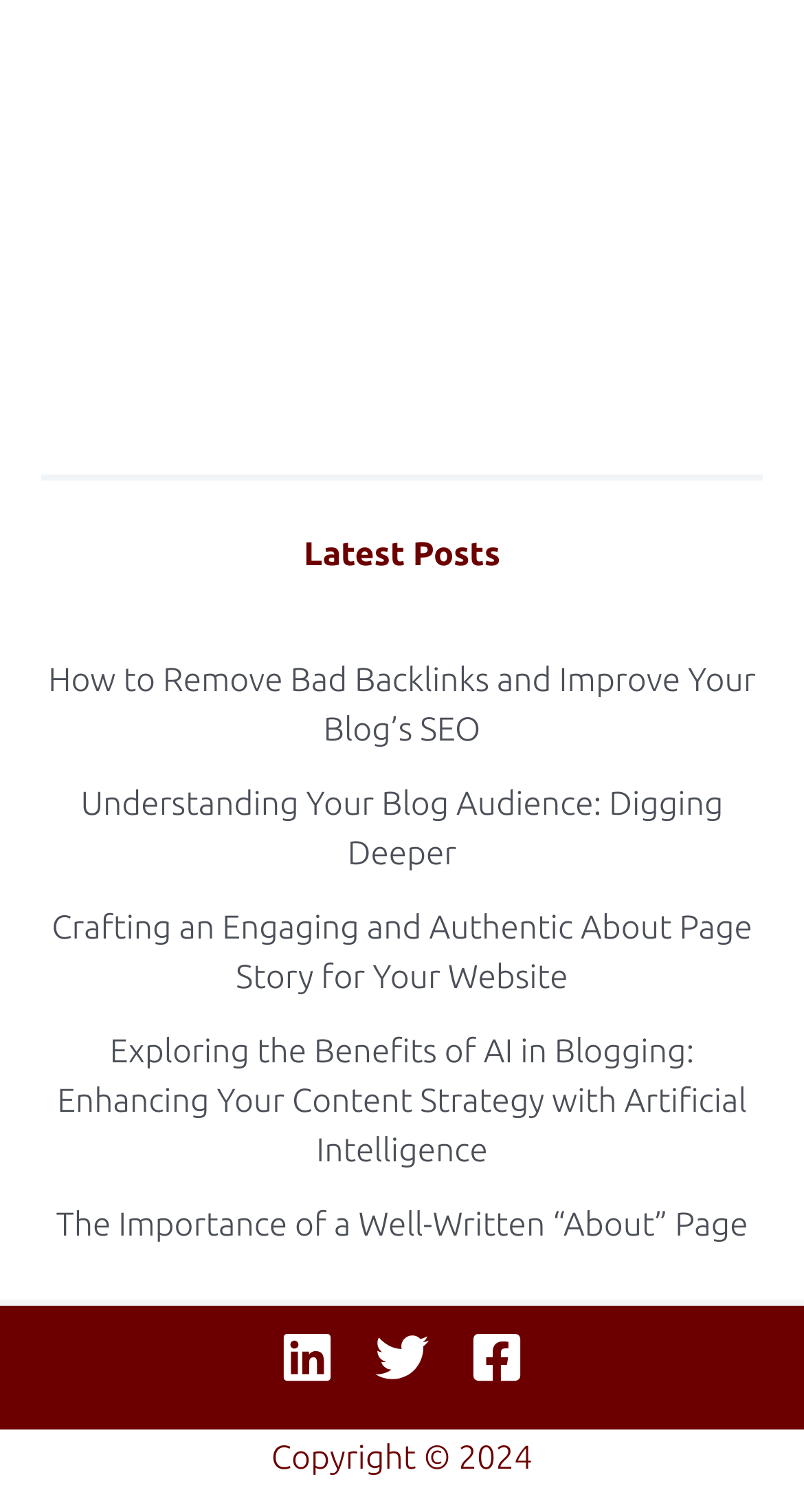How many articles are listed on the webpage?
Refer to the screenshot and respond with a concise word or phrase.

5